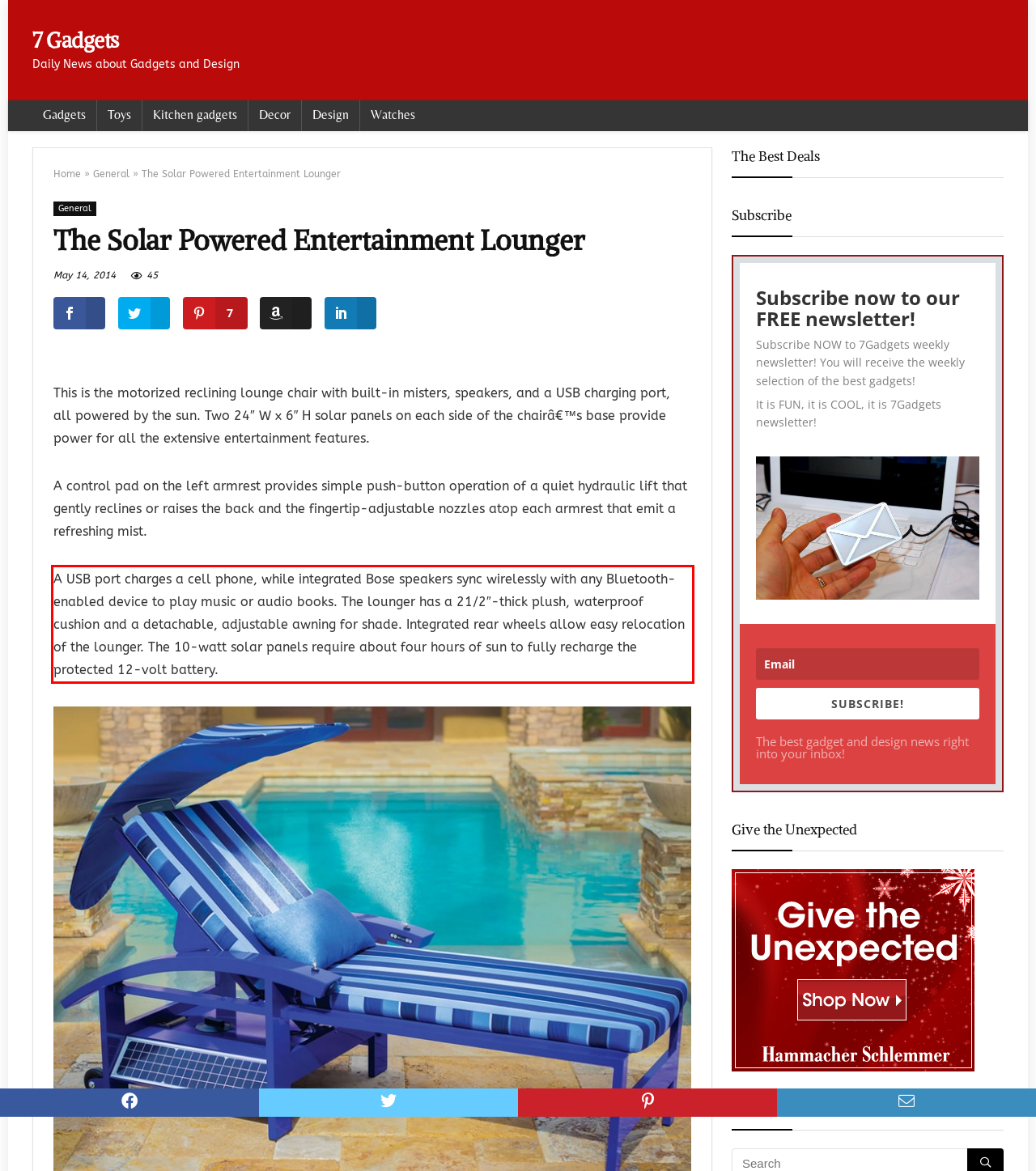Within the screenshot of a webpage, identify the red bounding box and perform OCR to capture the text content it contains.

A USB port charges a cell phone, while integrated Bose speakers sync wirelessly with any Bluetooth-enabled device to play music or audio books. The lounger has a 21/2″-thick plush, waterproof cushion and a detachable, adjustable awning for shade. Integrated rear wheels allow easy relocation of the lounger. The 10-watt solar panels require about four hours of sun to fully recharge the protected 12-volt battery.